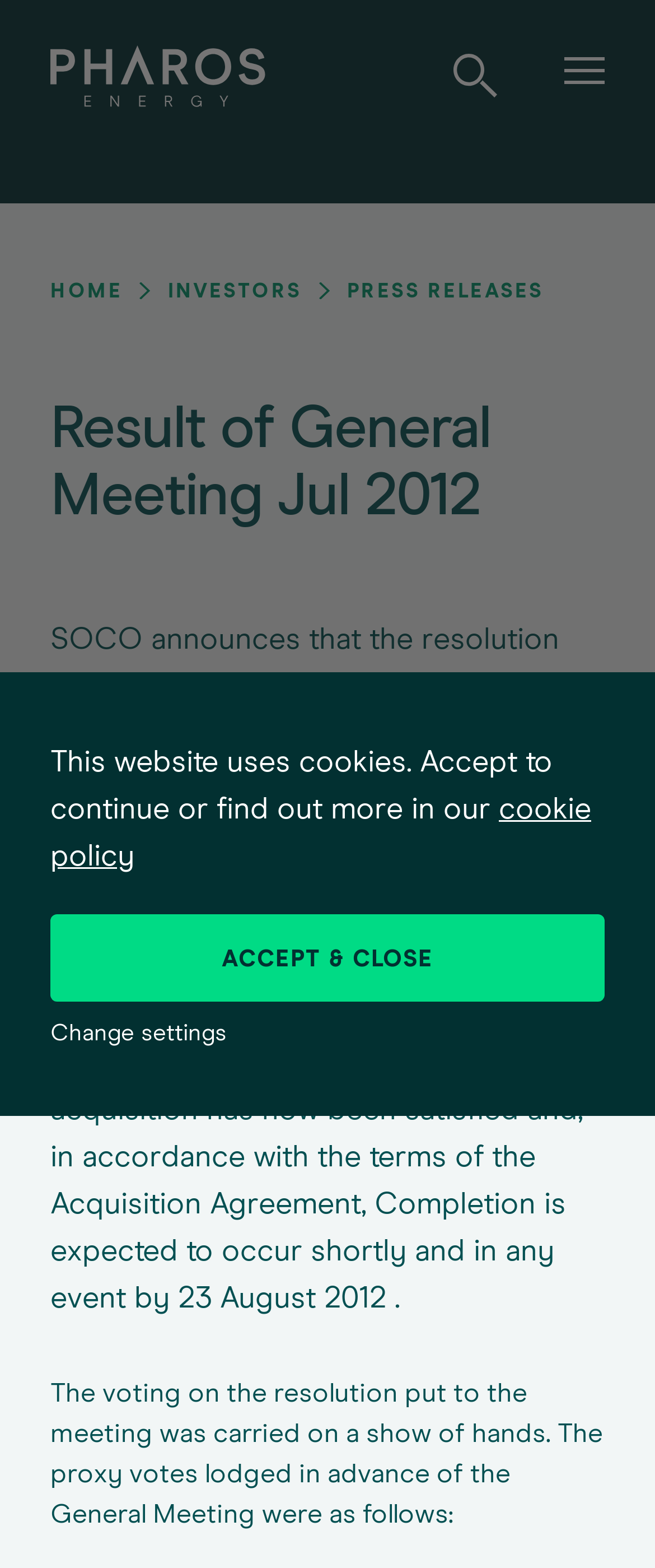Answer briefly with one word or phrase:
How many links are in the navigation menu?

3